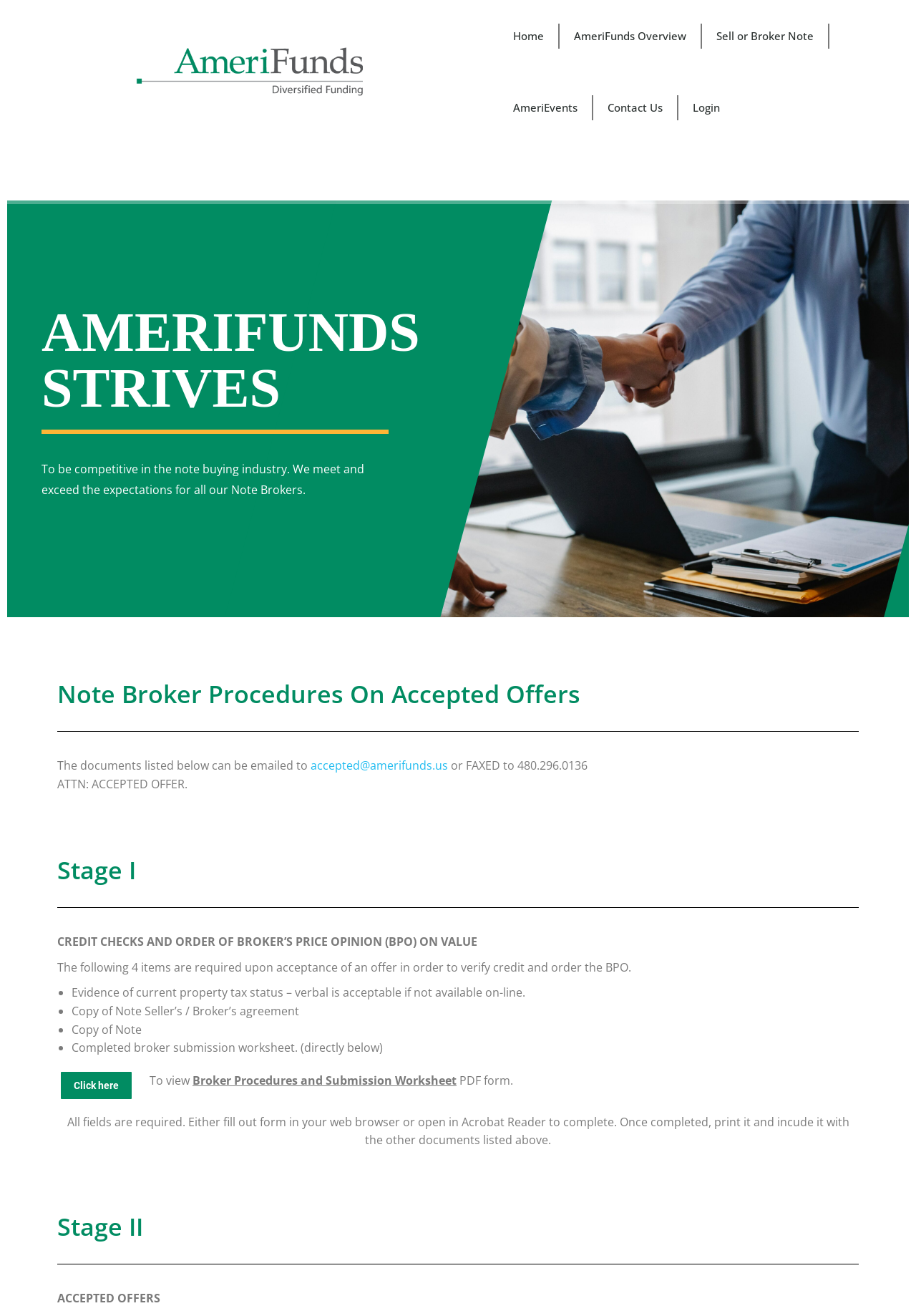What is required for stage I?
Use the information from the screenshot to give a comprehensive response to the question.

Based on the webpage, stage I requires four specific items: evidence of current property tax status, a copy of the note seller's/broker's agreement, a completed broker submission worksheet, and credit checks and order of broker's price opinion (BPO) on value.